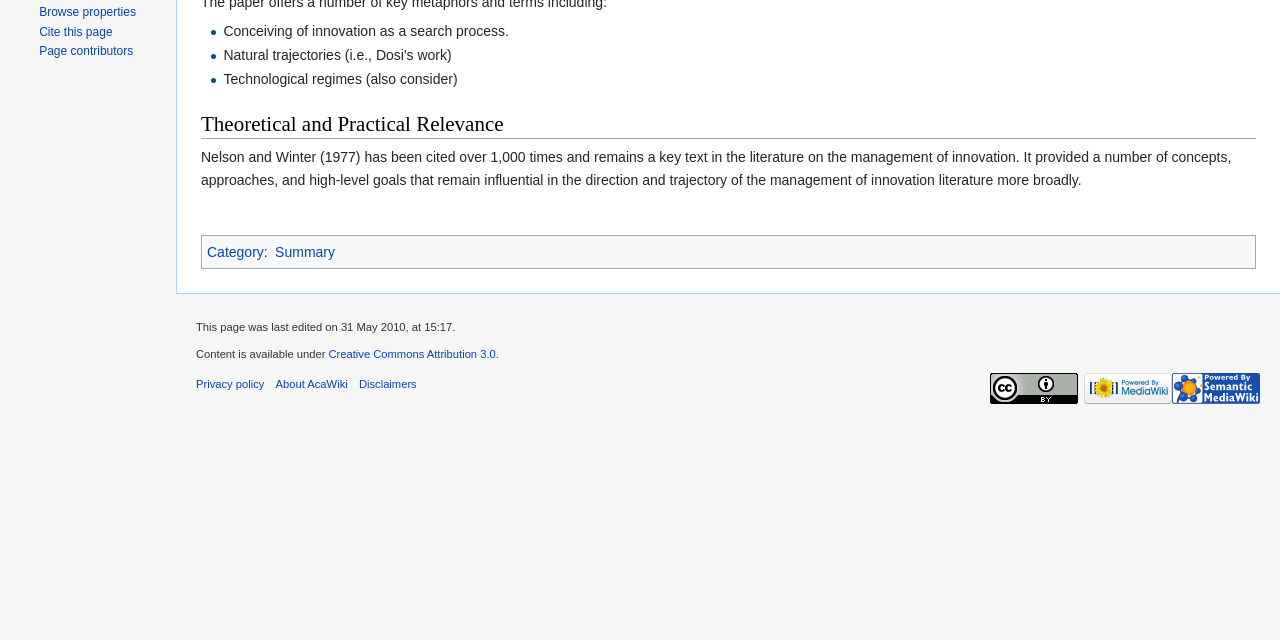From the screenshot, find the bounding box of the UI element matching this description: "Summary". Supply the bounding box coordinates in the form [left, top, right, bottom], each a float between 0 and 1.

[0.215, 0.381, 0.262, 0.406]